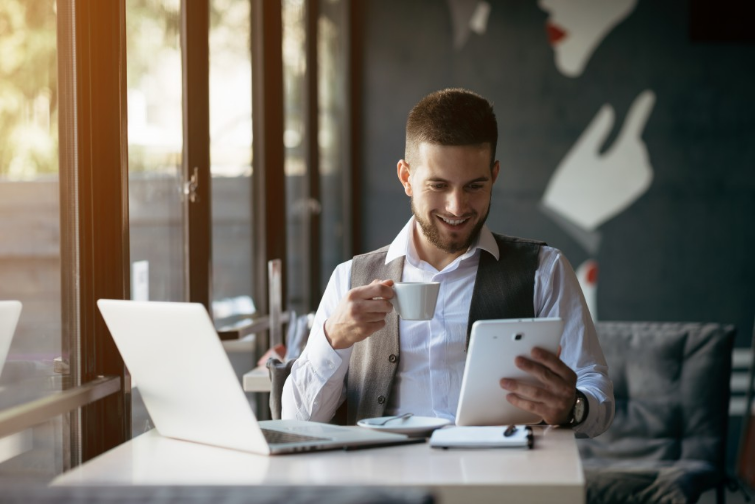Give a short answer to this question using one word or a phrase:
What can be seen through the large windows behind him?

A blurred outdoor scene